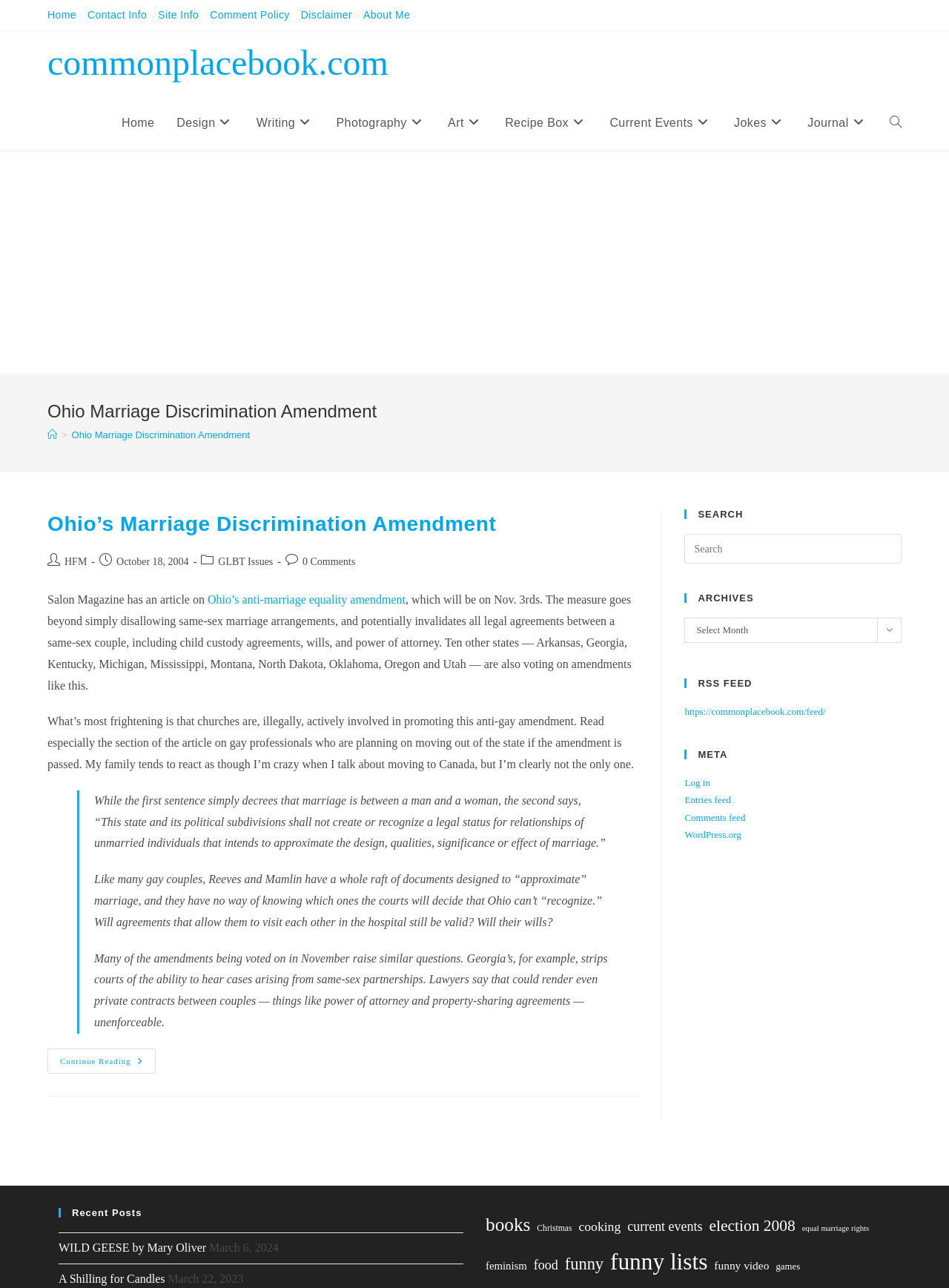Determine the bounding box coordinates of the clickable region to execute the instruction: "Click the 'GLBT Issues' link". The coordinates should be four float numbers between 0 and 1, denoted as [left, top, right, bottom].

[0.23, 0.432, 0.288, 0.441]